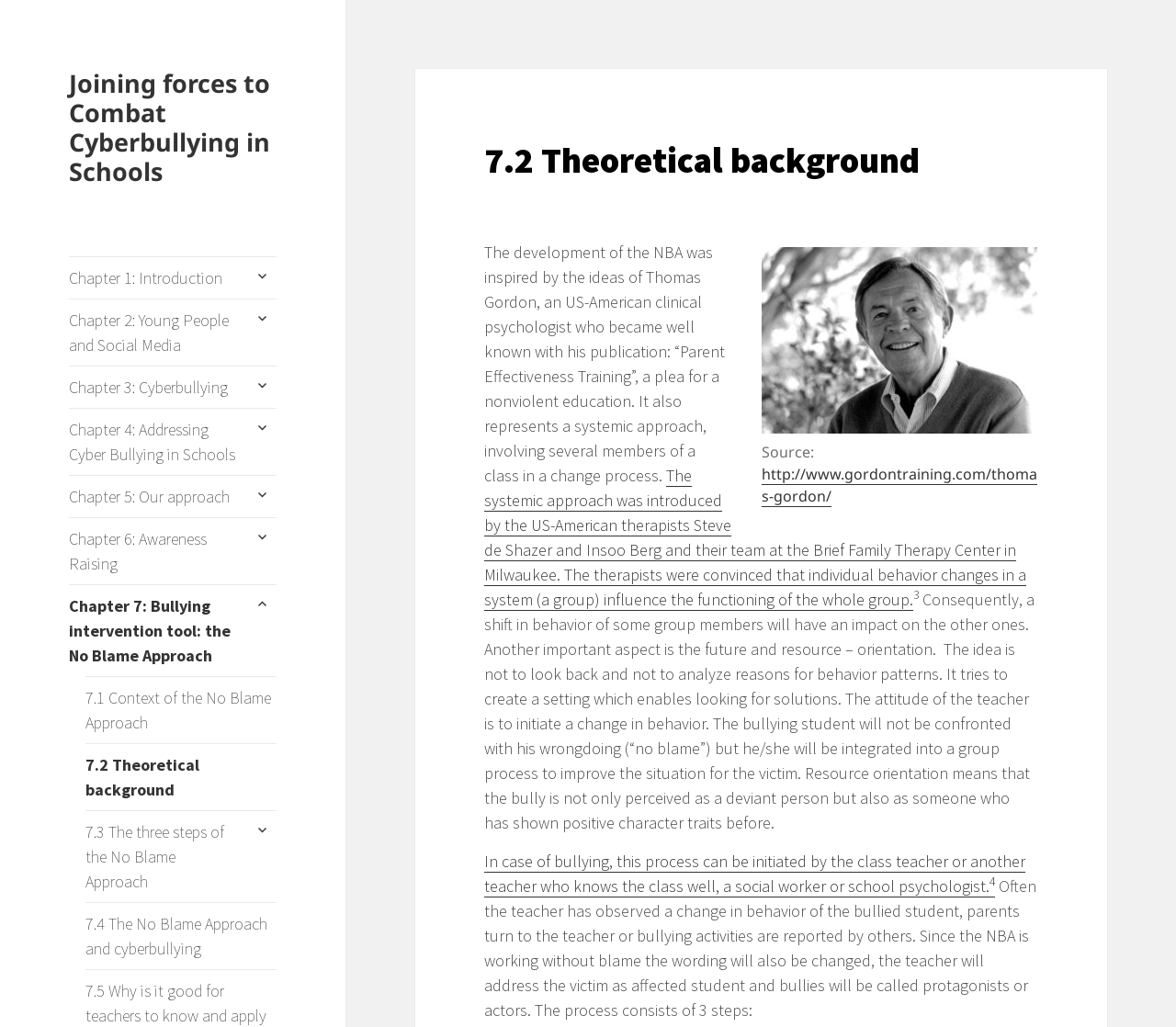Could you determine the bounding box coordinates of the clickable element to complete the instruction: "Click the link to Chapter 1: Introduction"? Provide the coordinates as four float numbers between 0 and 1, i.e., [left, top, right, bottom].

[0.059, 0.25, 0.235, 0.29]